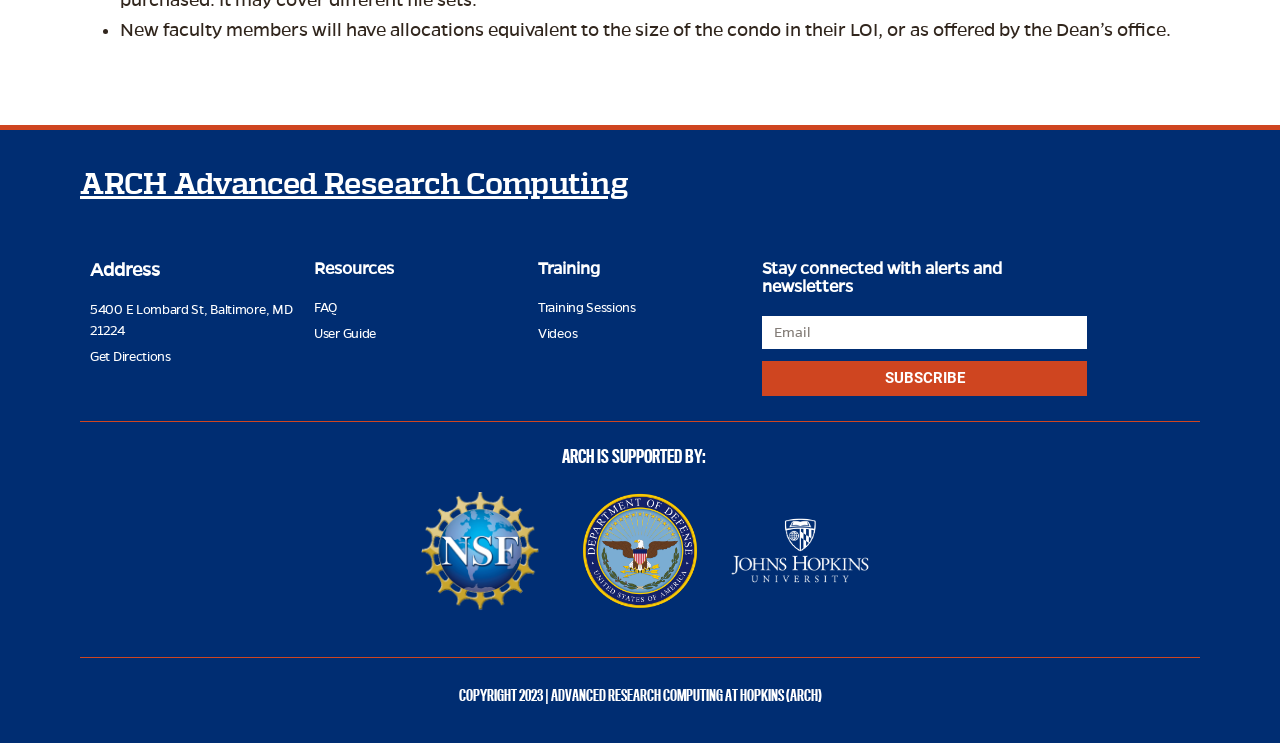Identify the bounding box for the given UI element using the description provided. Coordinates should be in the format (top-left x, top-left y, bottom-right x, bottom-right y) and must be between 0 and 1. Here is the description: Videos

[0.42, 0.436, 0.58, 0.465]